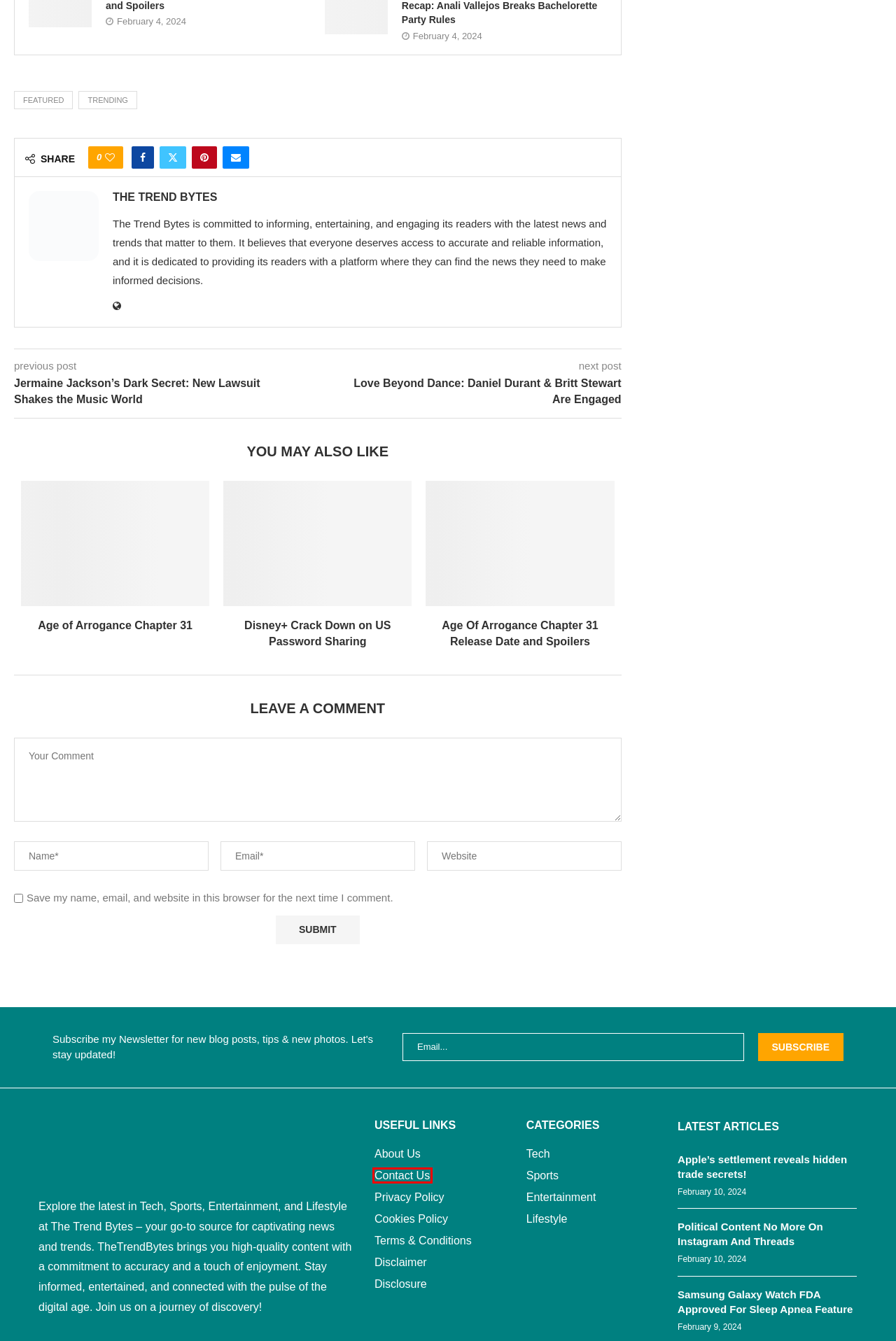Analyze the screenshot of a webpage featuring a red rectangle around an element. Pick the description that best fits the new webpage after interacting with the element inside the red bounding box. Here are the candidates:
A. Formula E Adding Mini EV Junior Race Series In 4 European Events
B. Featured Archives - The Trend Bytes
C. Trending Archives - The Trend Bytes
D. Privacy Policy - The Trend Bytes
E. Disclaimer - The Trend Bytes
F. Love Beyond Dance: Daniel Durant & Britt Stewart Are Engaged
G. Cookies Policy - The Trend Bytes
H. Contact Us - The Trend Bytes

H